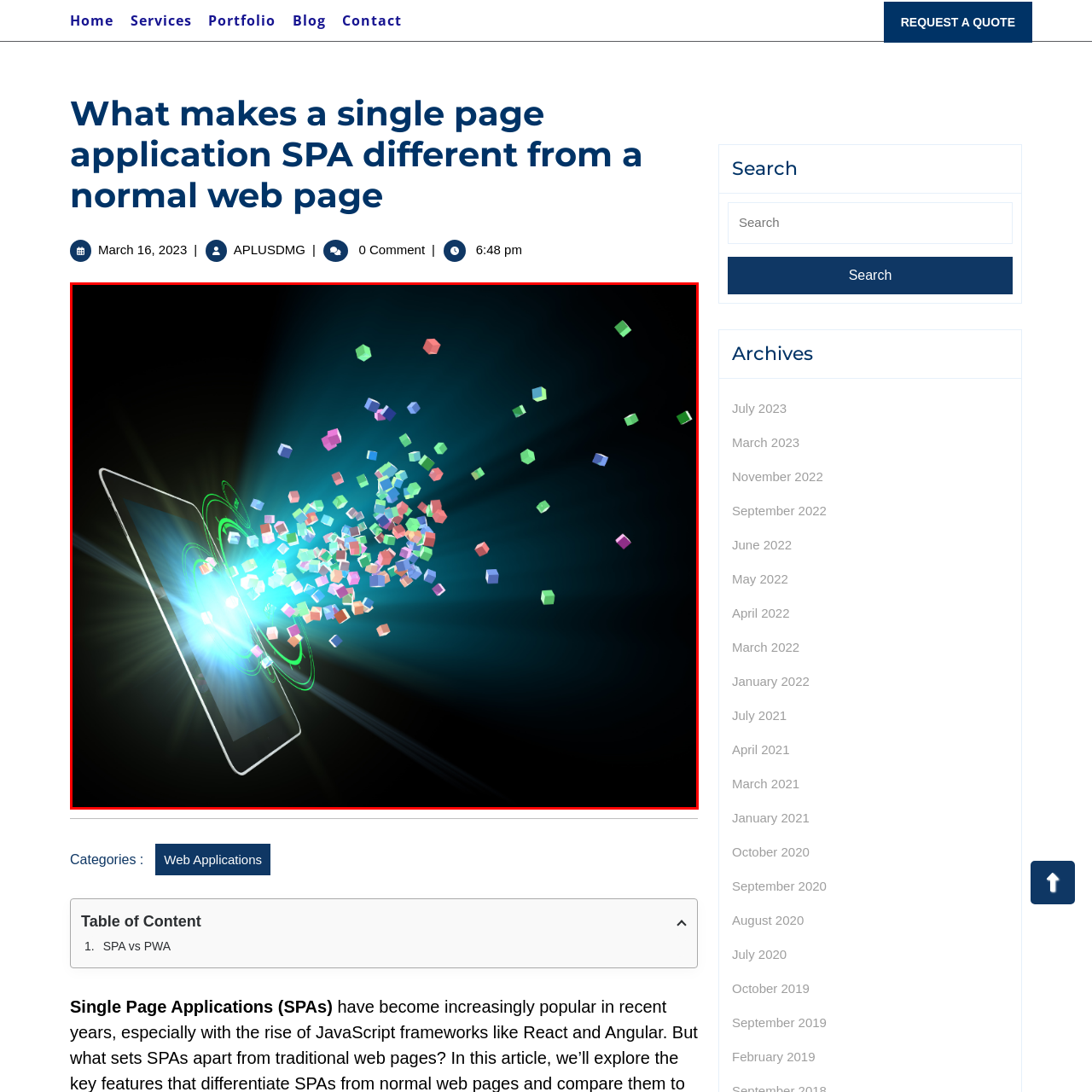What shapes are surrounding the tablet?
Please examine the image within the red bounding box and provide a comprehensive answer based on the visual details you observe.

Upon closer inspection of the image, it becomes clear that the tablet is surrounded by circular light waves, which add to the sense of energy and innovation emanating from the digital tablet and the 3D cubes bursting forth from it.